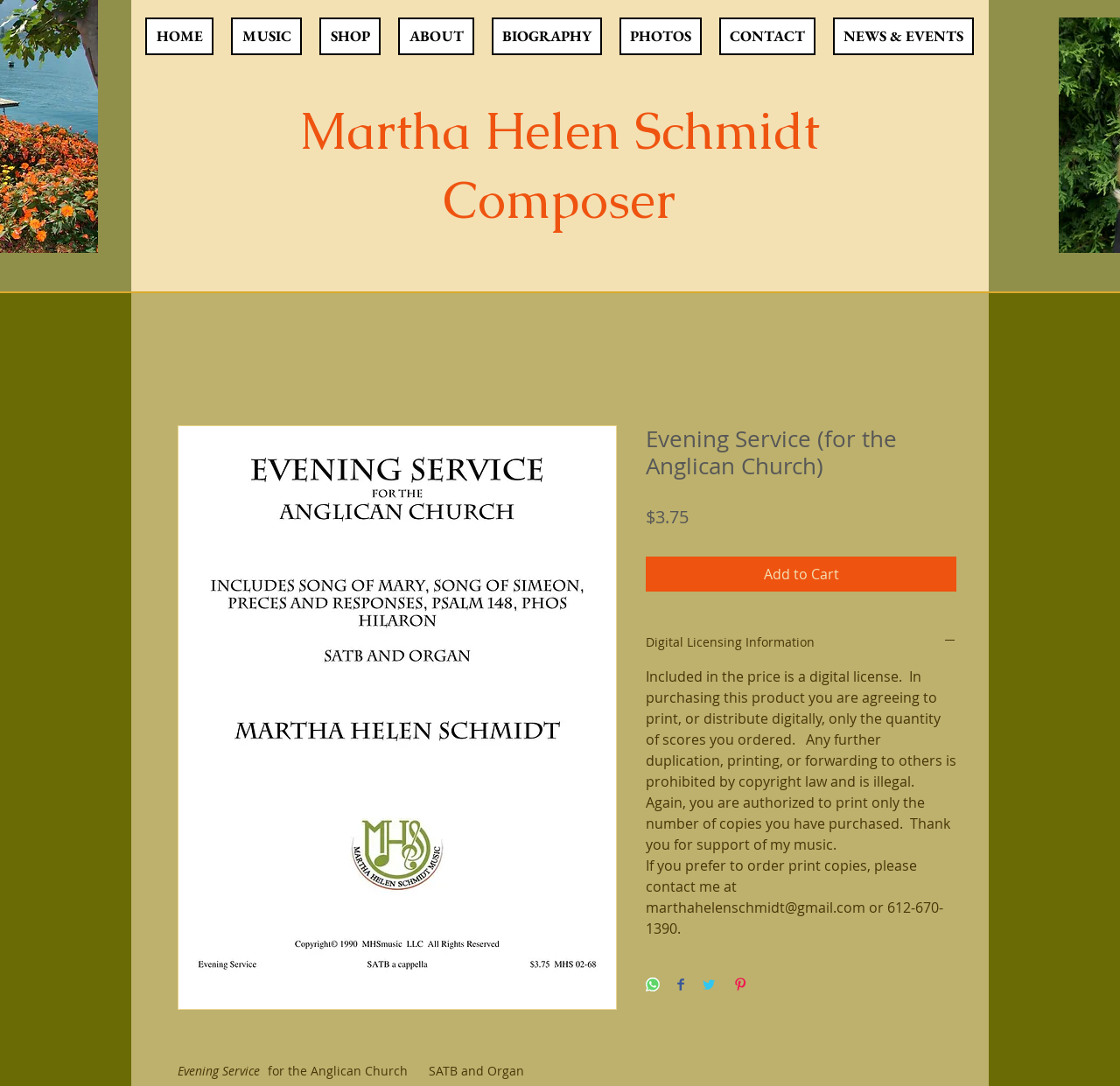Locate the bounding box coordinates of the area where you should click to accomplish the instruction: "Click on the HOME link".

[0.13, 0.016, 0.191, 0.051]